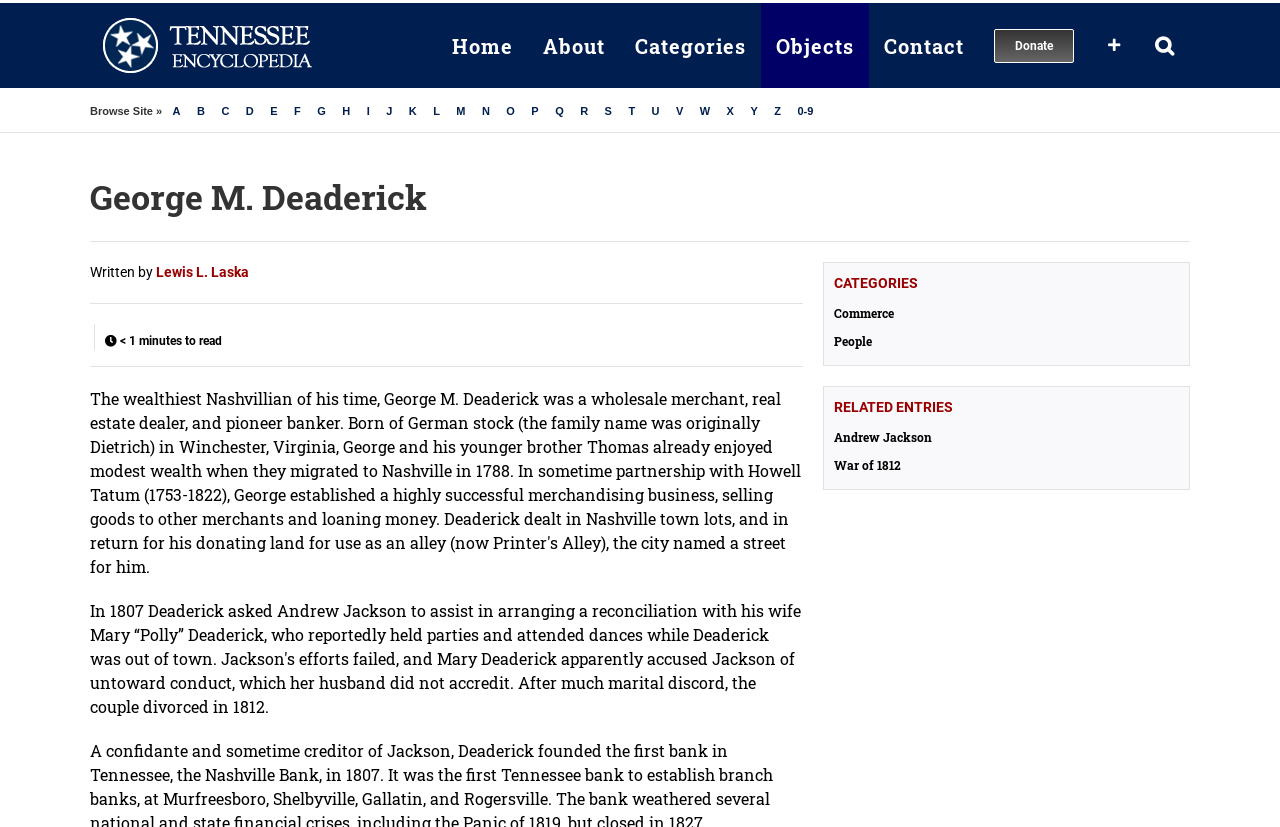Using the provided element description "Privacy Statement", determine the bounding box coordinates of the UI element.

None